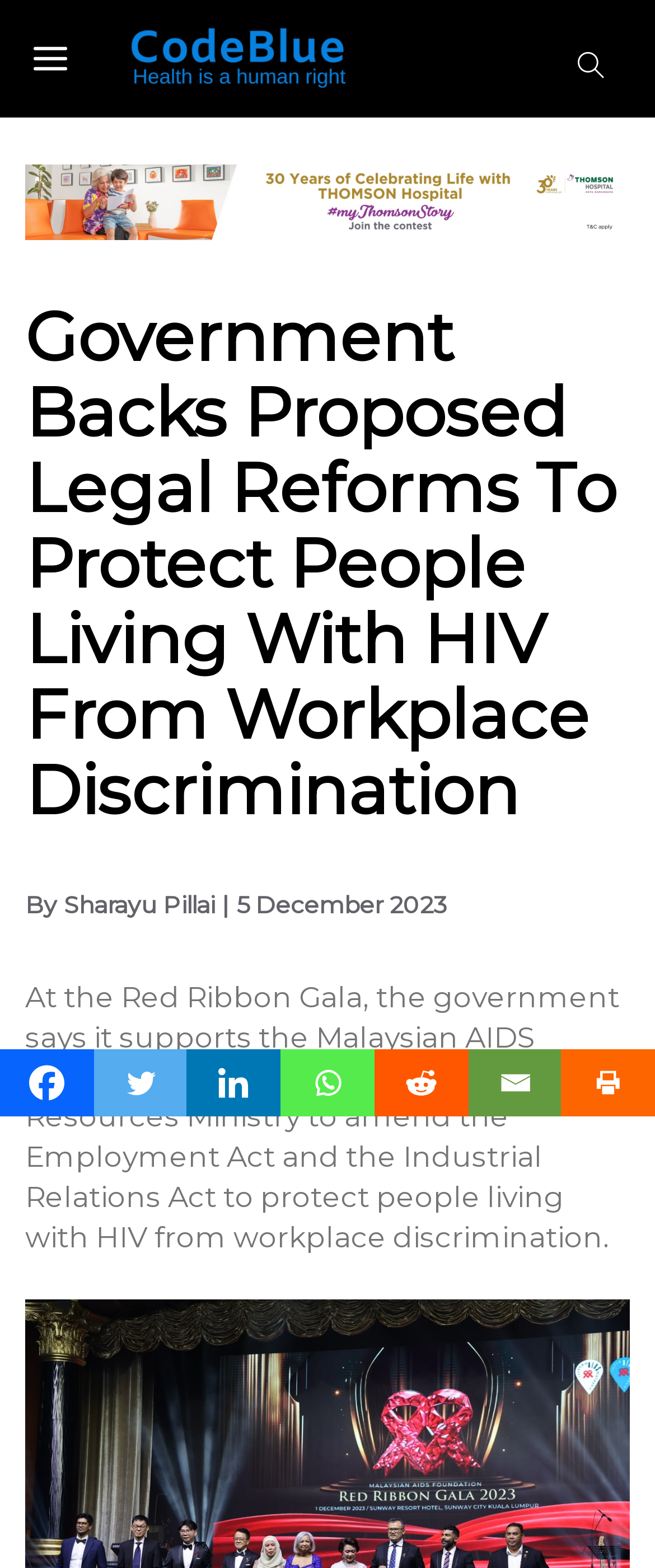Please identify the bounding box coordinates of the area that needs to be clicked to follow this instruction: "Click the menu button".

[0.038, 0.024, 0.115, 0.05]